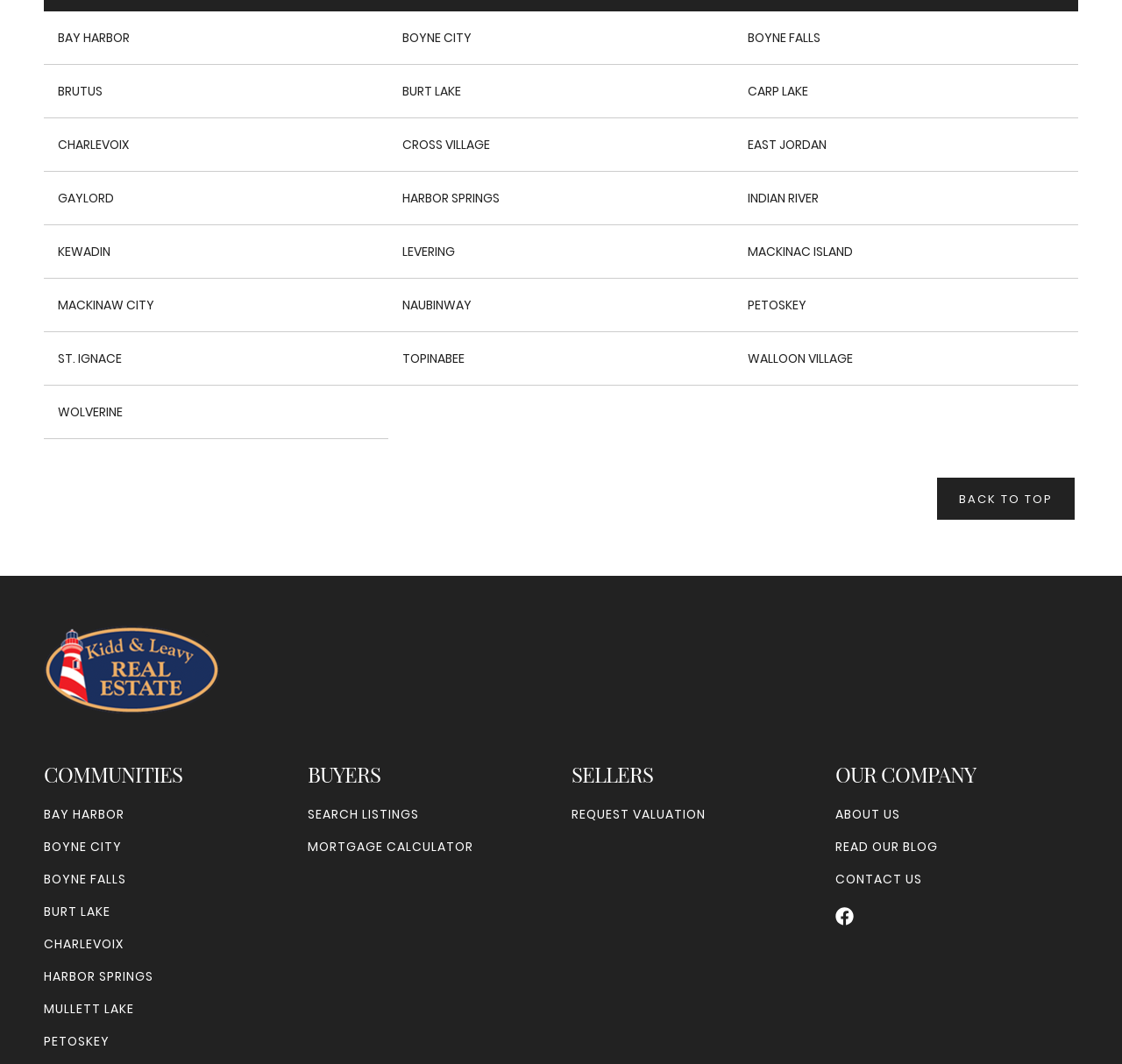What is the second option for buyers?
Look at the image and respond with a one-word or short phrase answer.

MORTGAGE CALCULATOR